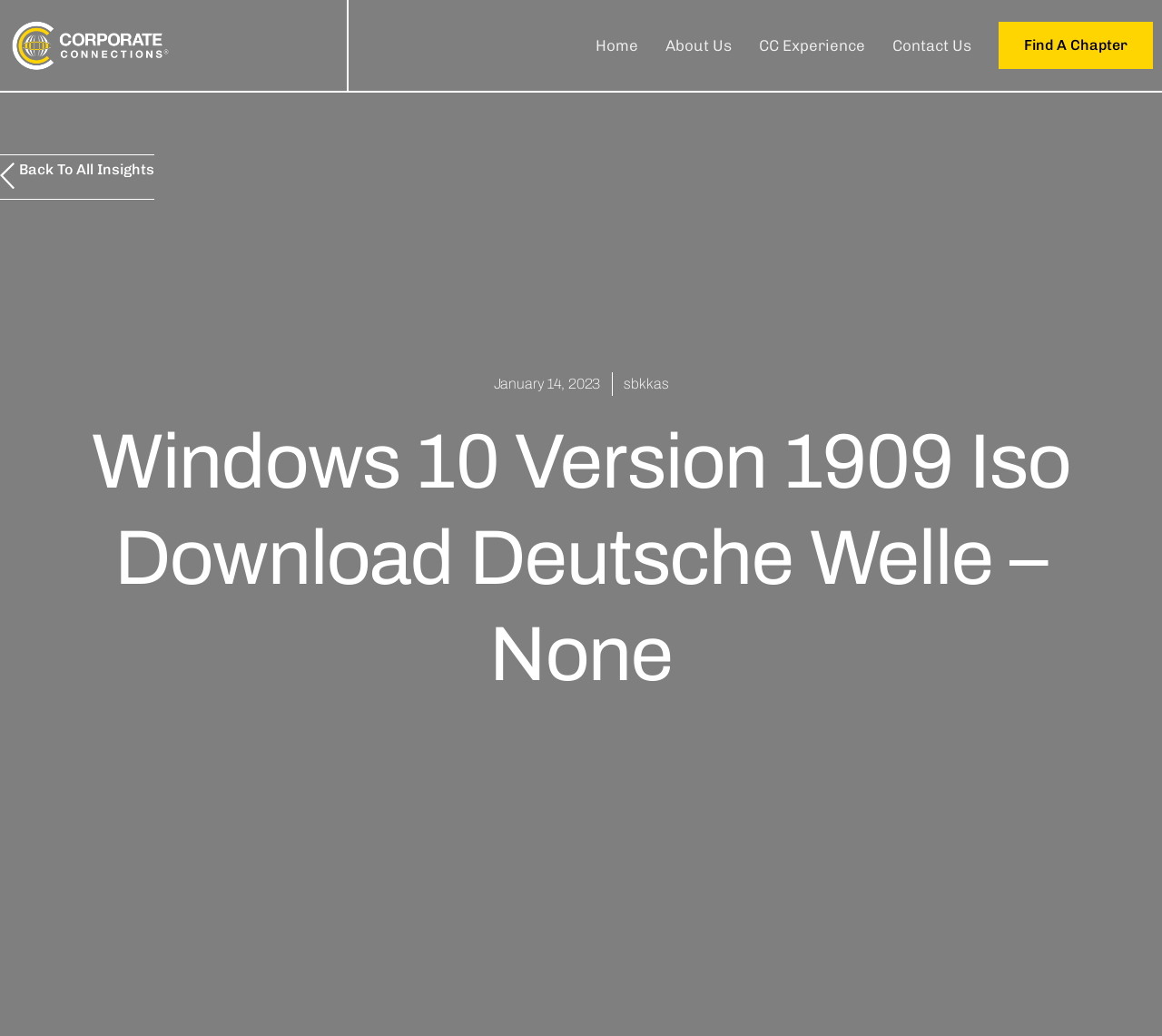Using the element description provided, determine the bounding box coordinates in the format (top-left x, top-left y, bottom-right x, bottom-right y). Ensure that all values are floating point numbers between 0 and 1. Element description: sbkkas

[0.537, 0.363, 0.575, 0.378]